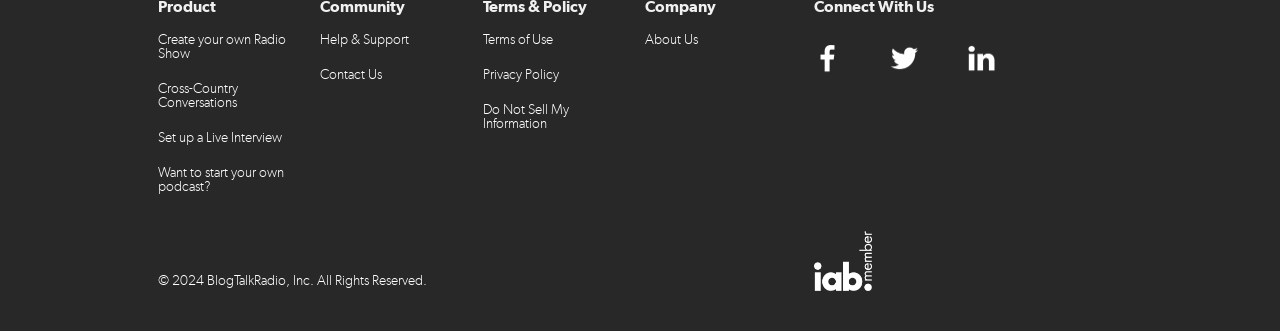Predict the bounding box coordinates for the UI element described as: "Contact Us". The coordinates should be four float numbers between 0 and 1, presented as [left, top, right, bottom].

[0.25, 0.184, 0.367, 0.269]